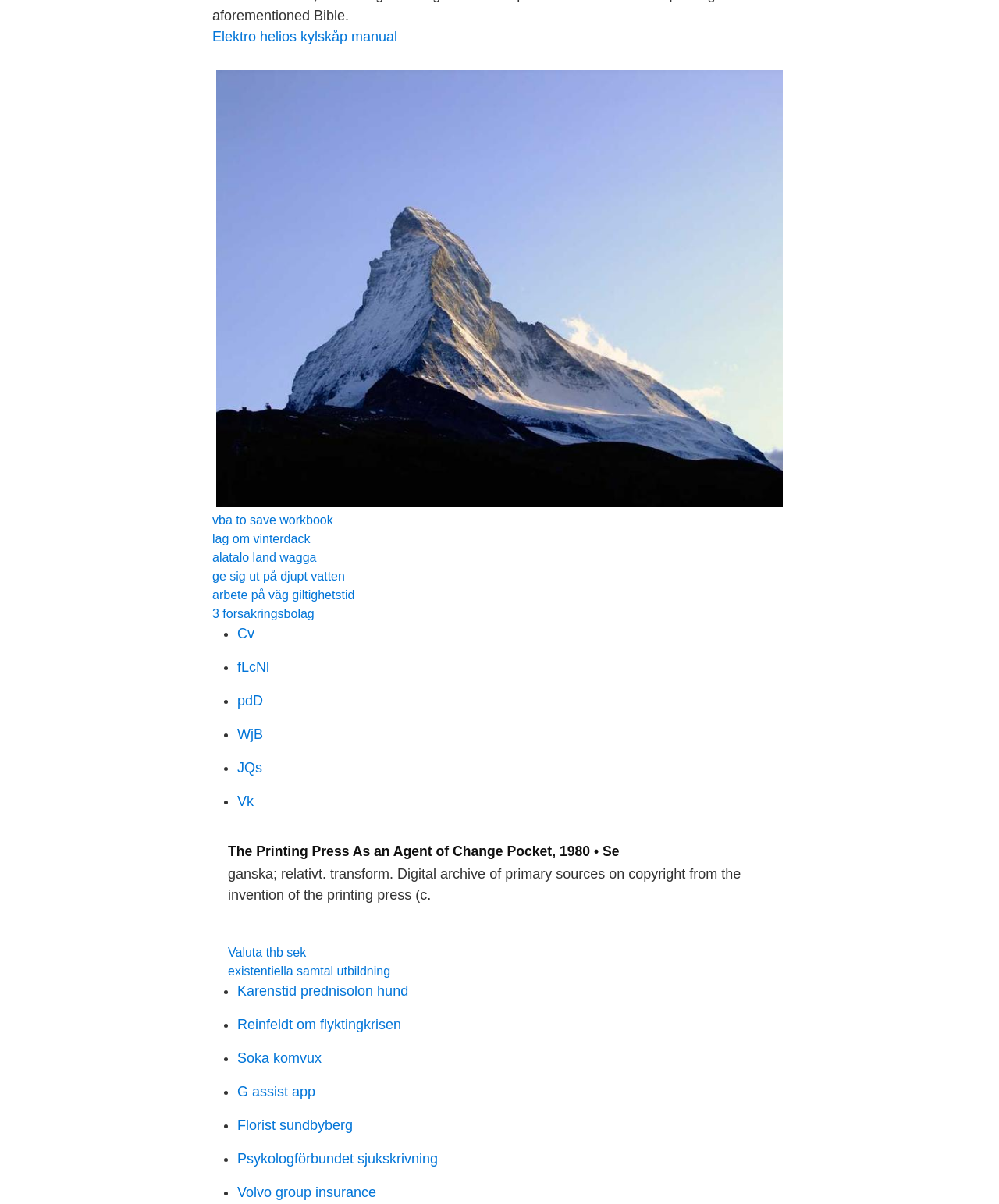Using the webpage screenshot and the element description arbete på väg giltighetstid, determine the bounding box coordinates. Specify the coordinates in the format (top-left x, top-left y, bottom-right x, bottom-right y) with values ranging from 0 to 1.

[0.212, 0.489, 0.355, 0.5]